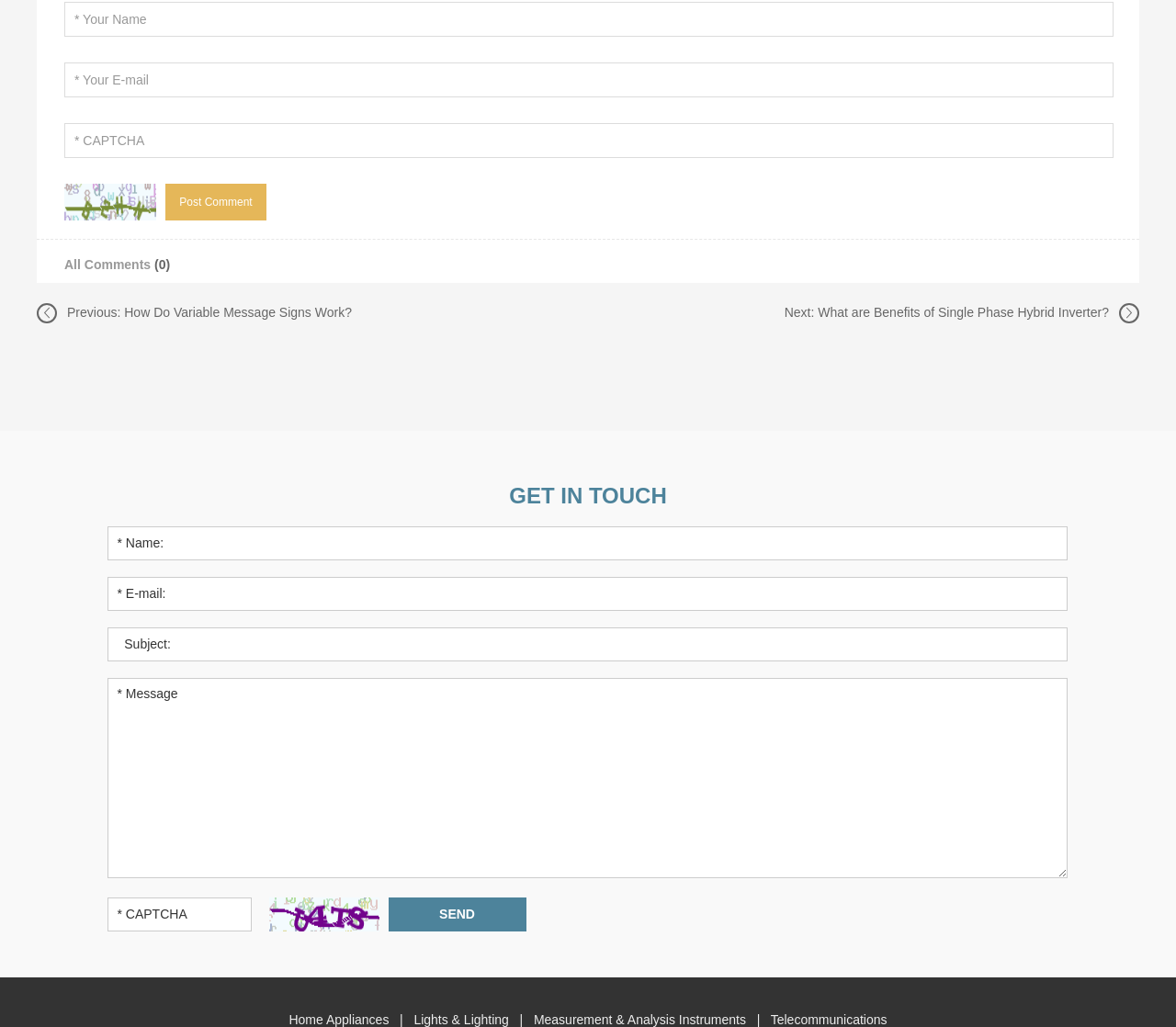Find and specify the bounding box coordinates that correspond to the clickable region for the instruction: "Enter your message".

[0.091, 0.66, 0.907, 0.855]